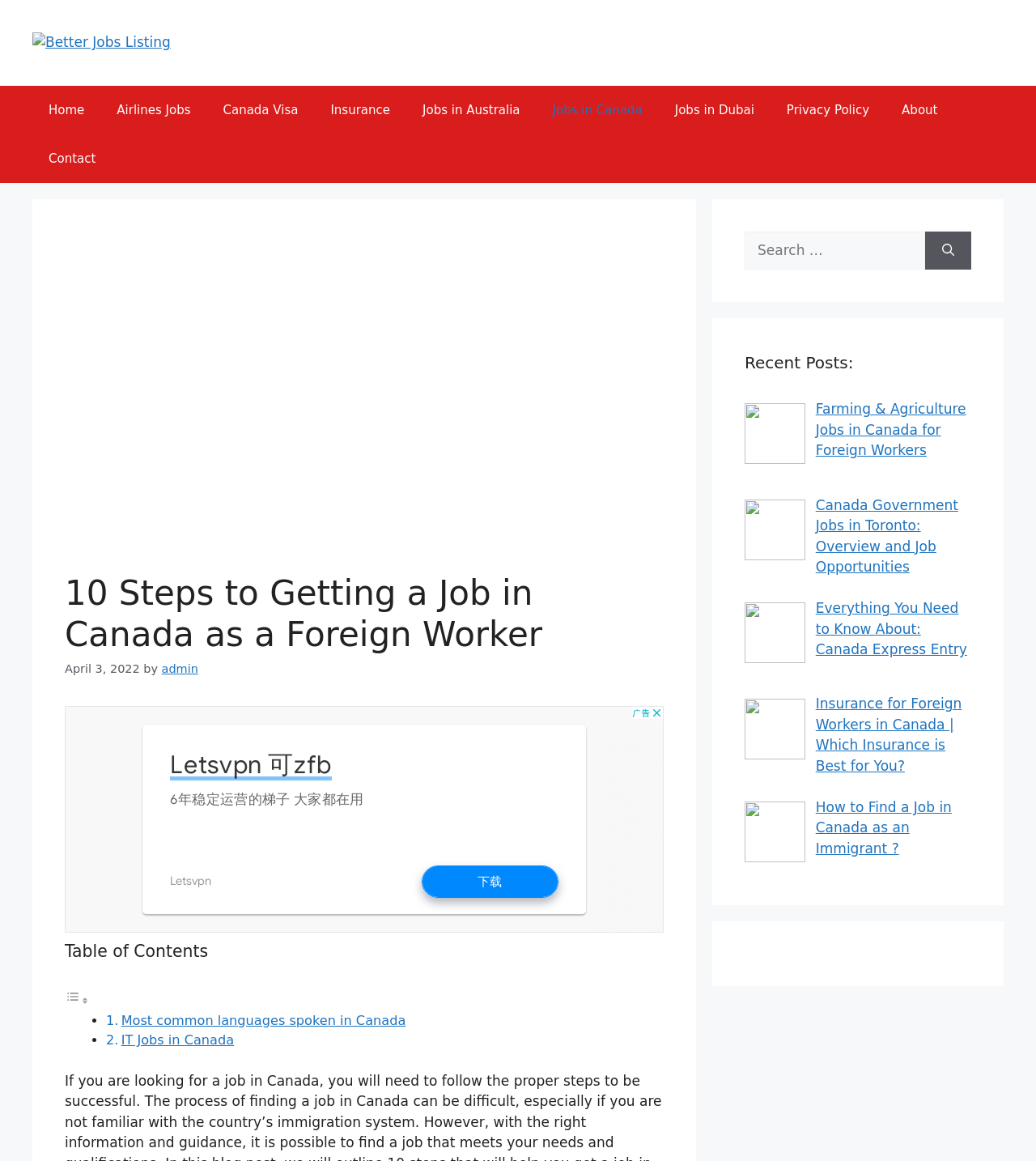Identify the bounding box coordinates of the HTML element based on this description: "parent_node: Search for: aria-label="Search"".

[0.893, 0.199, 0.938, 0.232]